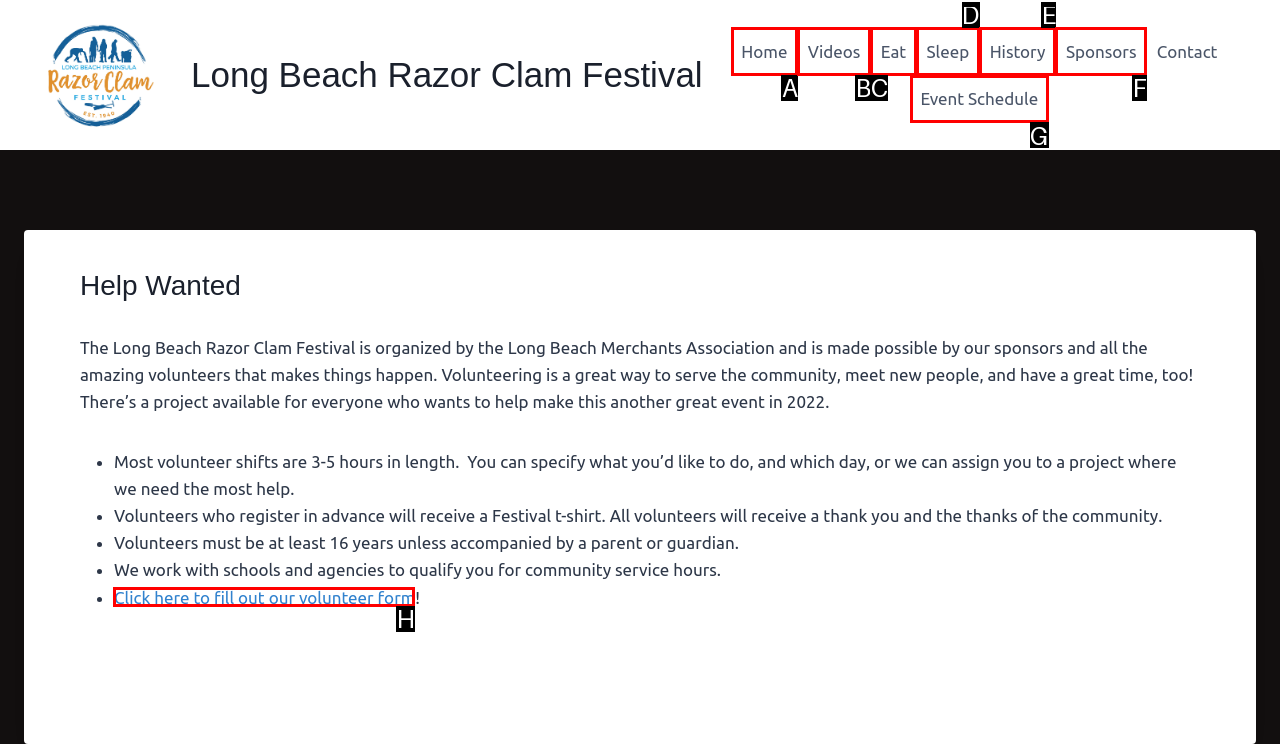Determine the HTML element to click for the instruction: Fill out the volunteer form.
Answer with the letter corresponding to the correct choice from the provided options.

H